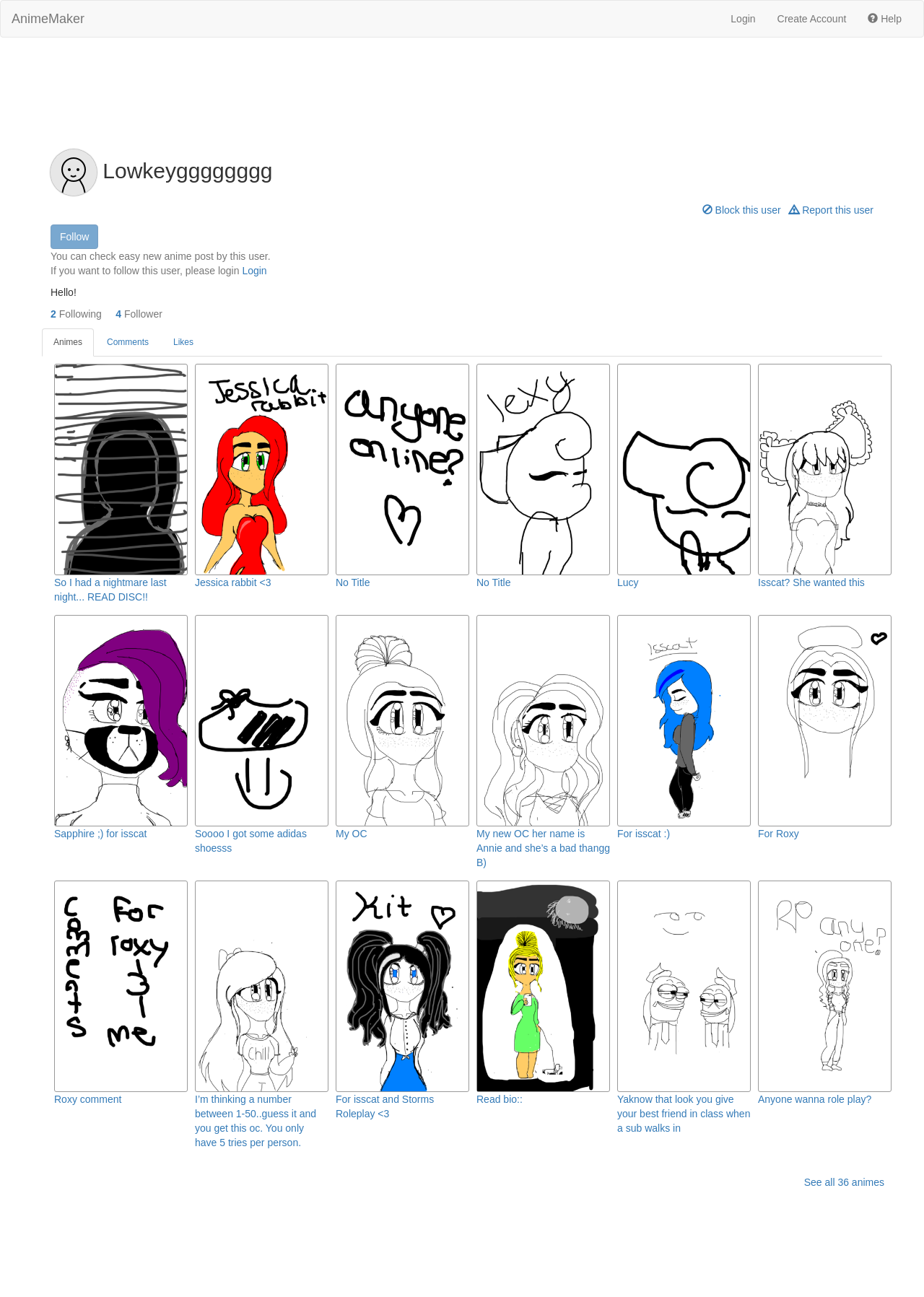Give a one-word or short-phrase answer to the following question: 
What is the text of the first link on the webpage?

AnimeMaker